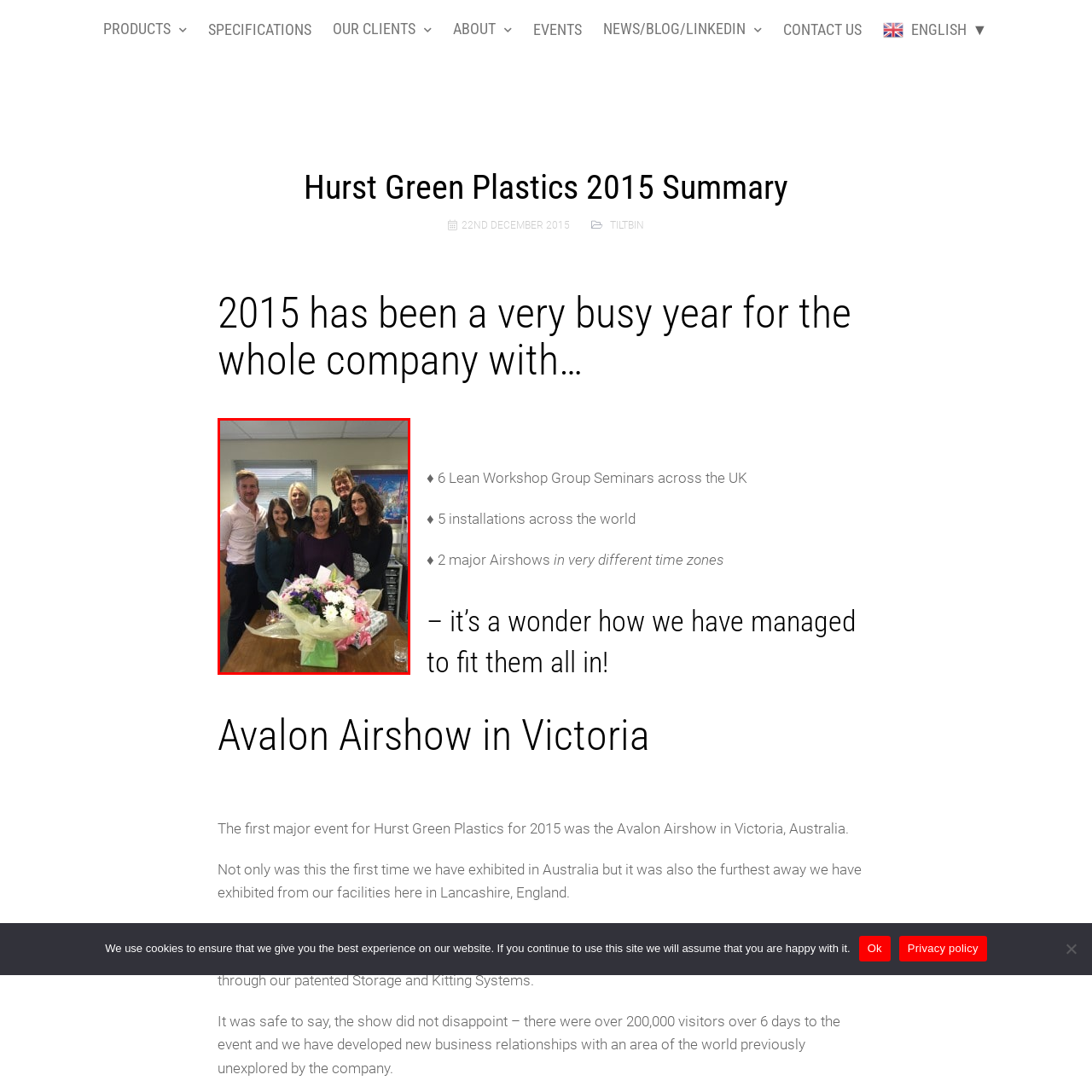What is the occasion likely to be?
Examine the image within the red bounding box and provide a comprehensive answer to the question.

Based on the context of the image, the beautifully arranged bouquet of flowers and the joyful atmosphere, it is likely that the occasion is a celebration of a birthday or a work anniversary of one of the team members.